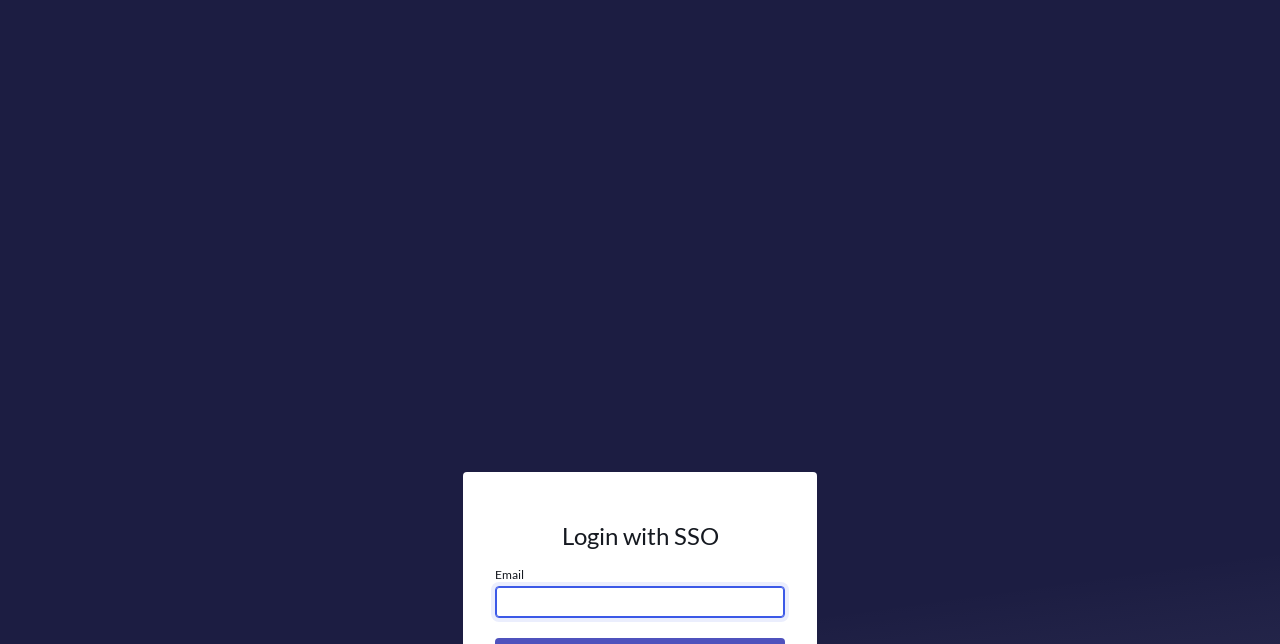Locate the headline of the webpage and generate its content.

Login with SSO